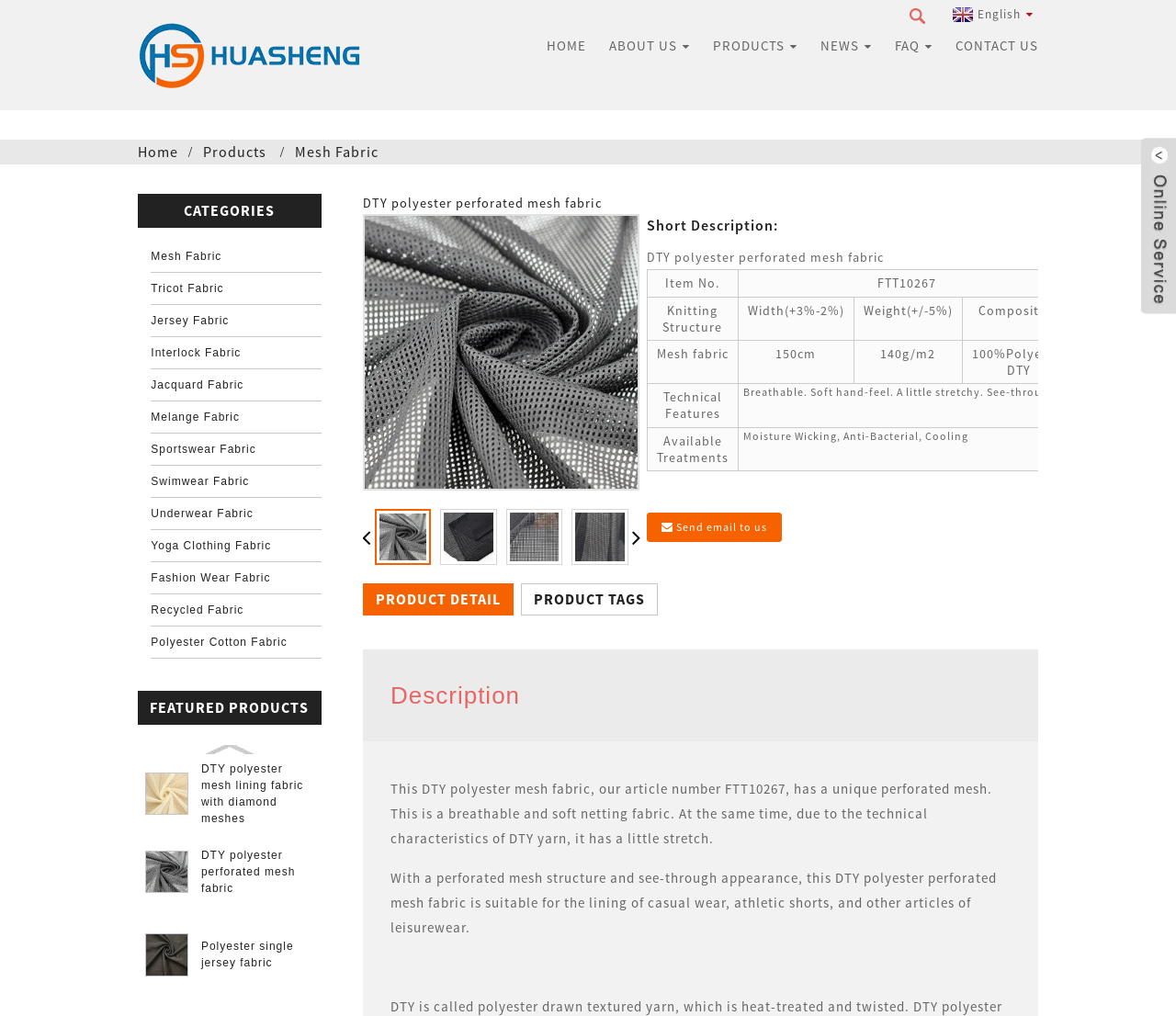Extract the bounding box coordinates of the UI element described: "mesh fabric". Provide the coordinates in the format [left, top, right, bottom] with values ranging from 0 to 1.

[0.251, 0.14, 0.322, 0.158]